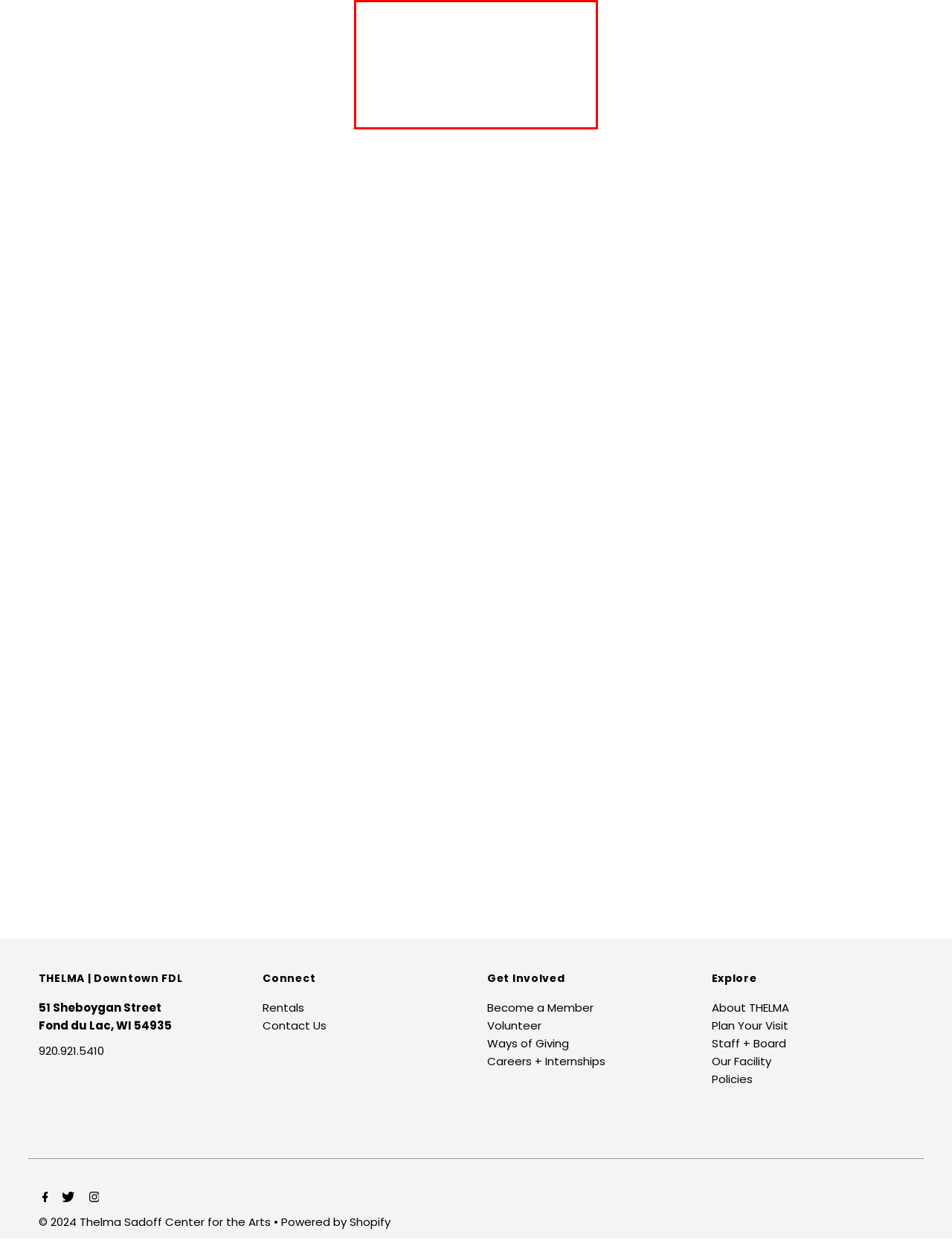Look at the screenshot of the webpage, locate the red rectangle bounding box, and generate the text content that it contains.

"The Thelma Sadoff Center was a good place for a gathering with a full bar and some caterers to choose from. Both the staff and caterers were very nice and helpful. There is a good space upstairs with 2 side rooms for private area or catering area."